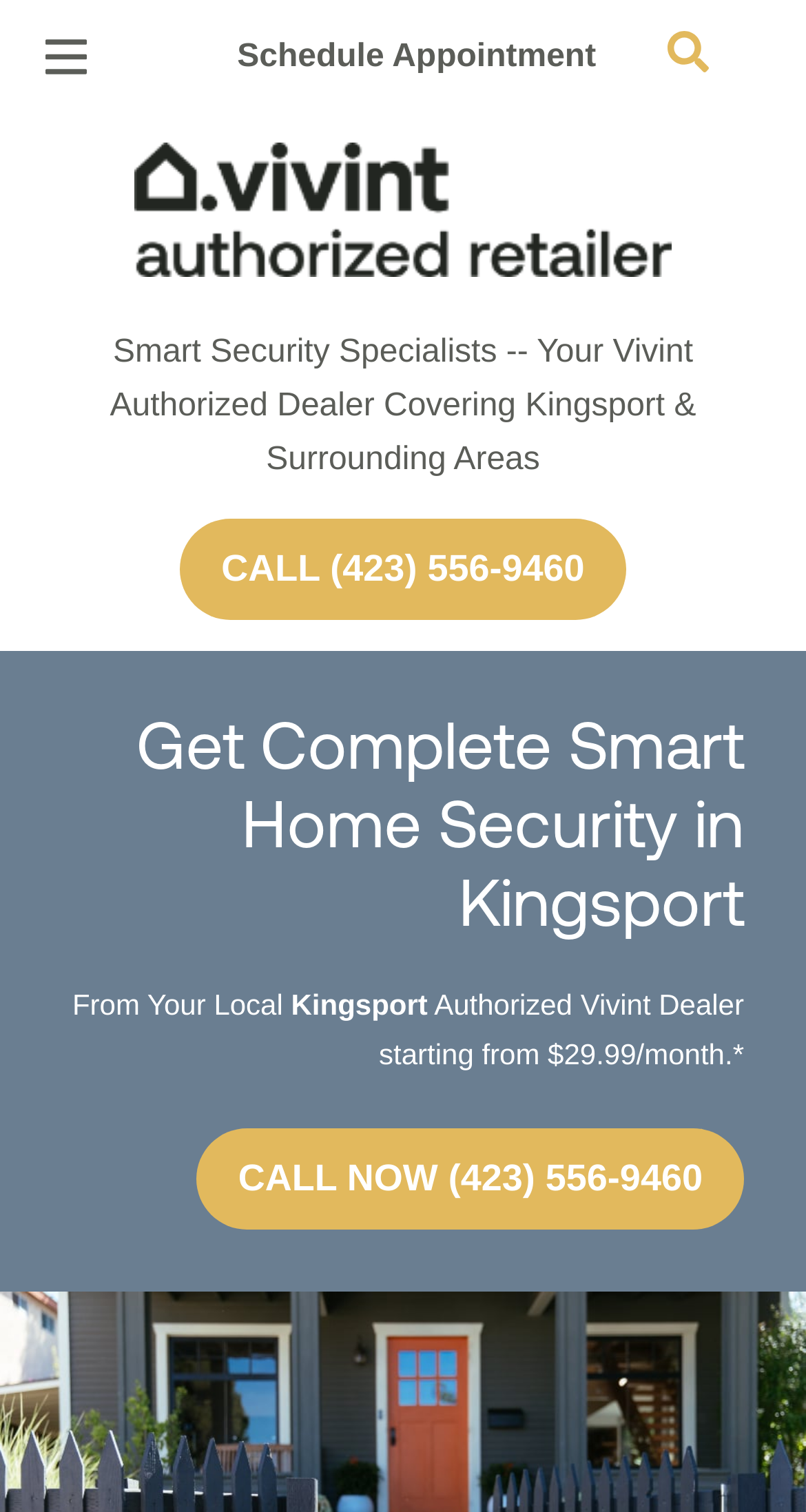Provide the bounding box coordinates of the area you need to click to execute the following instruction: "Go to previous product".

None